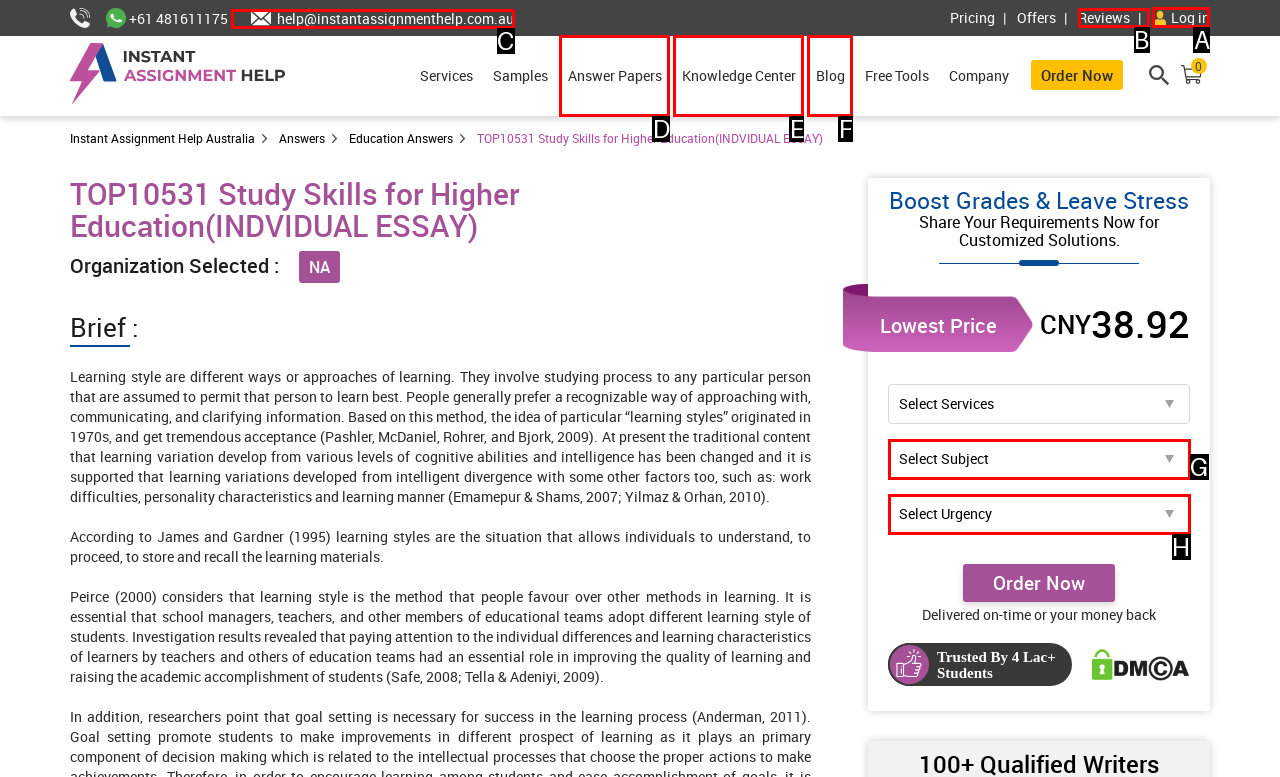Indicate the HTML element that should be clicked to perform the task: Click the login button Reply with the letter corresponding to the chosen option.

A